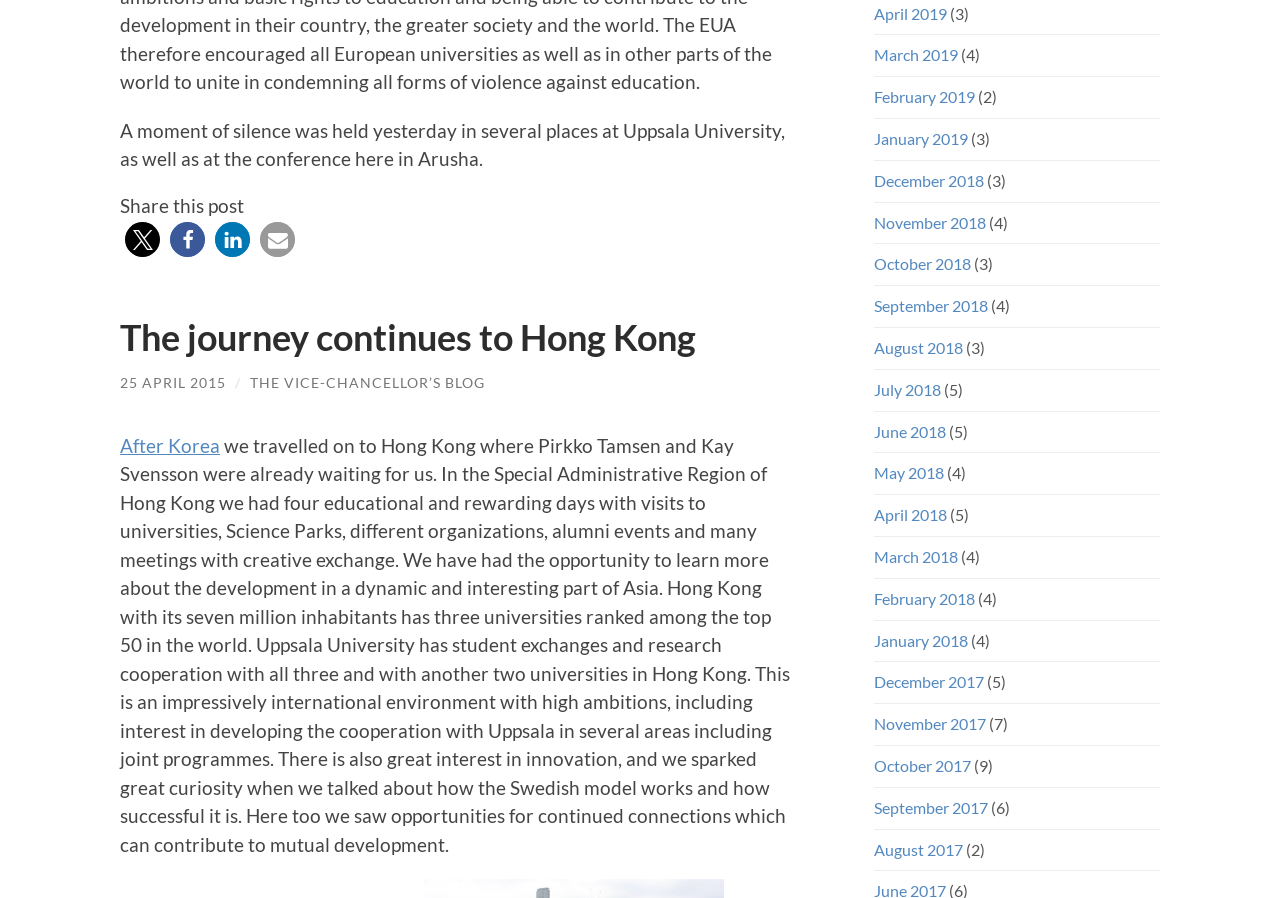Pinpoint the bounding box coordinates of the clickable element to carry out the following instruction: "Share this post on Facebook."

[0.133, 0.247, 0.16, 0.286]